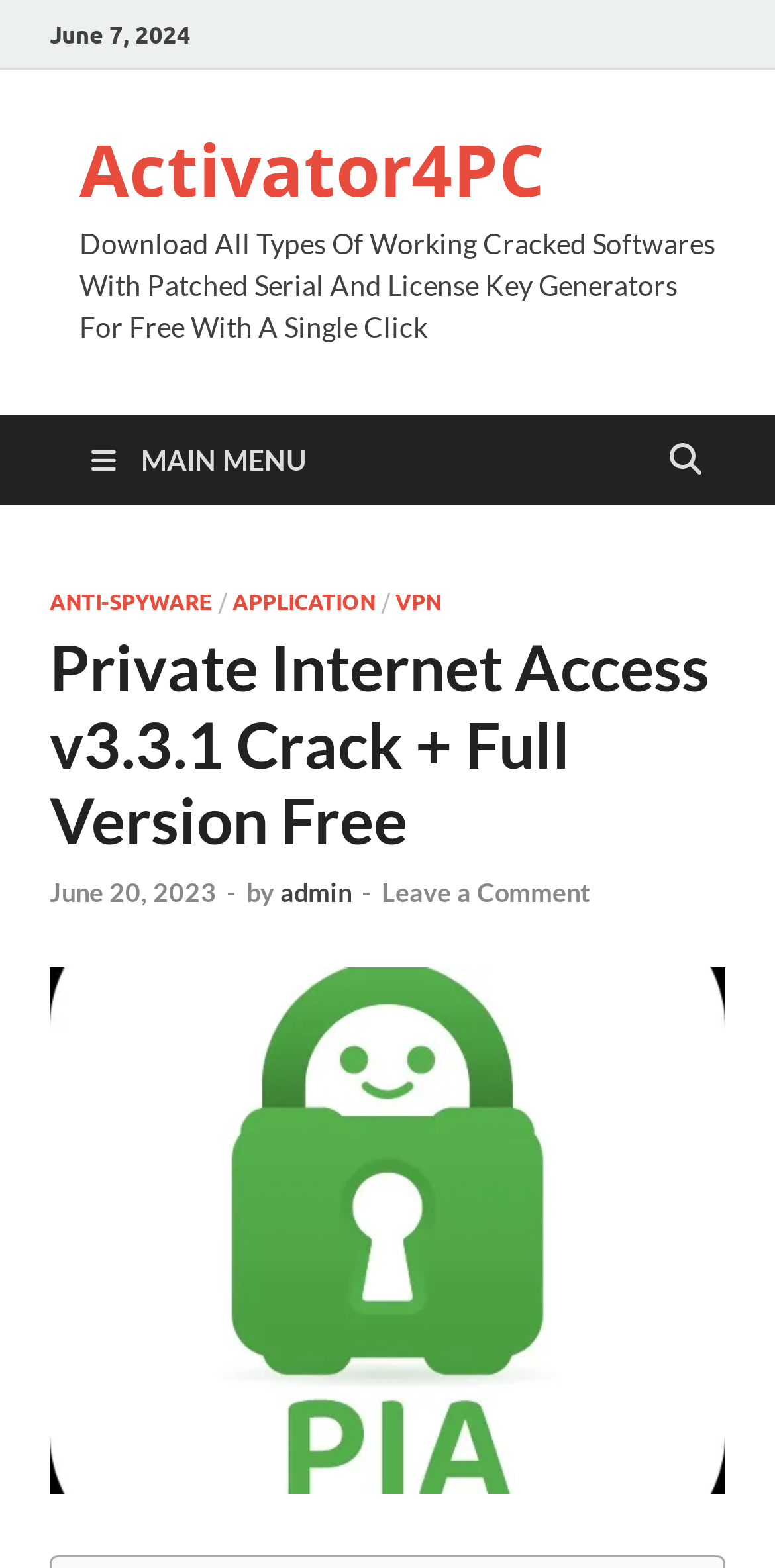Could you determine the bounding box coordinates of the clickable element to complete the instruction: "Click on the 'APPLICATION' link"? Provide the coordinates as four float numbers between 0 and 1, i.e., [left, top, right, bottom].

[0.3, 0.375, 0.485, 0.392]